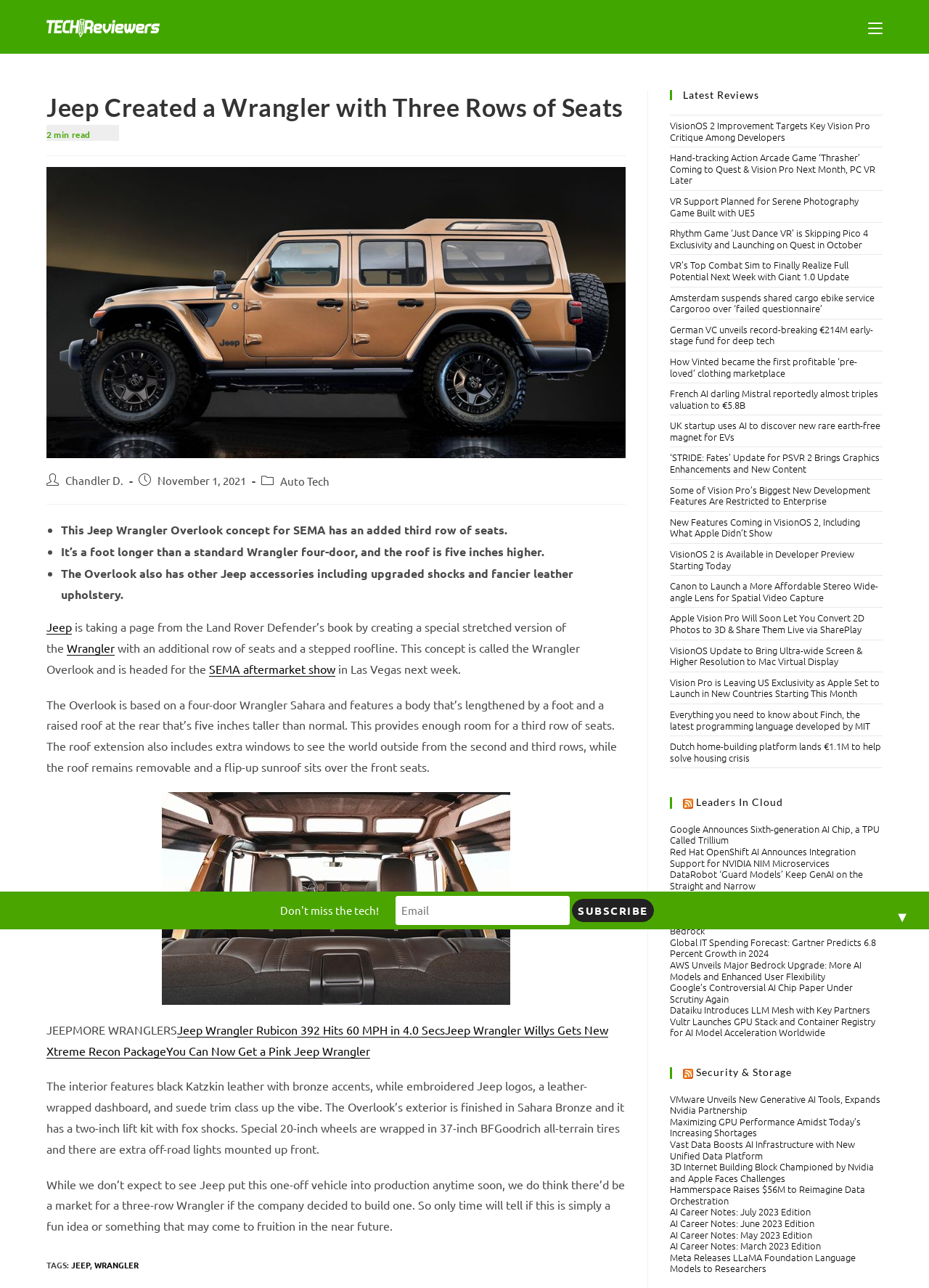Using the given description, provide the bounding box coordinates formatted as (top-left x, top-left y, bottom-right x, bottom-right y), with all values being floating point numbers between 0 and 1. Description: alt="TechReviewers.net"

[0.05, 0.015, 0.171, 0.026]